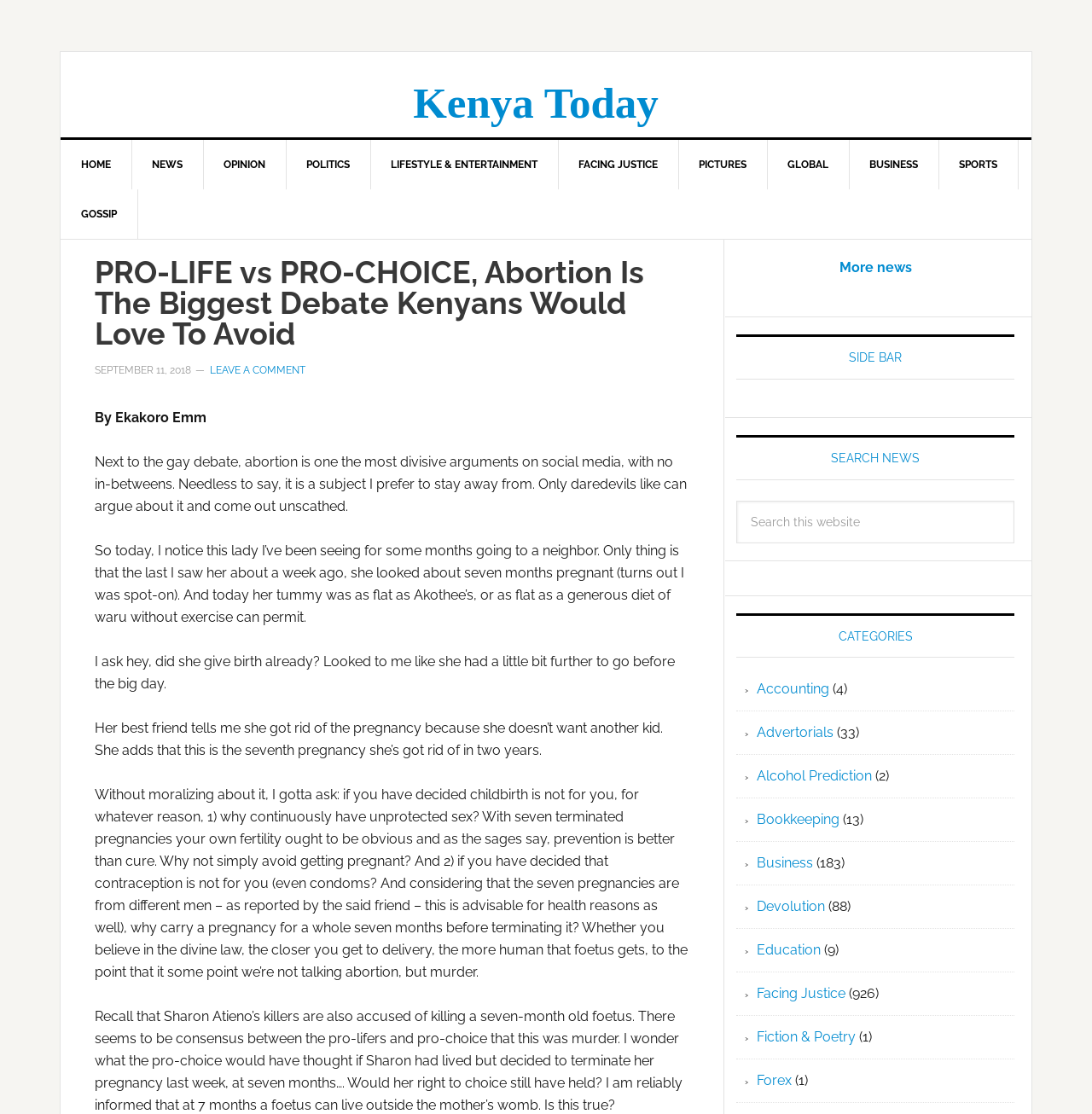Determine the bounding box coordinates of the section to be clicked to follow the instruction: "Share on LinkedIn". The coordinates should be given as four float numbers between 0 and 1, formatted as [left, top, right, bottom].

None